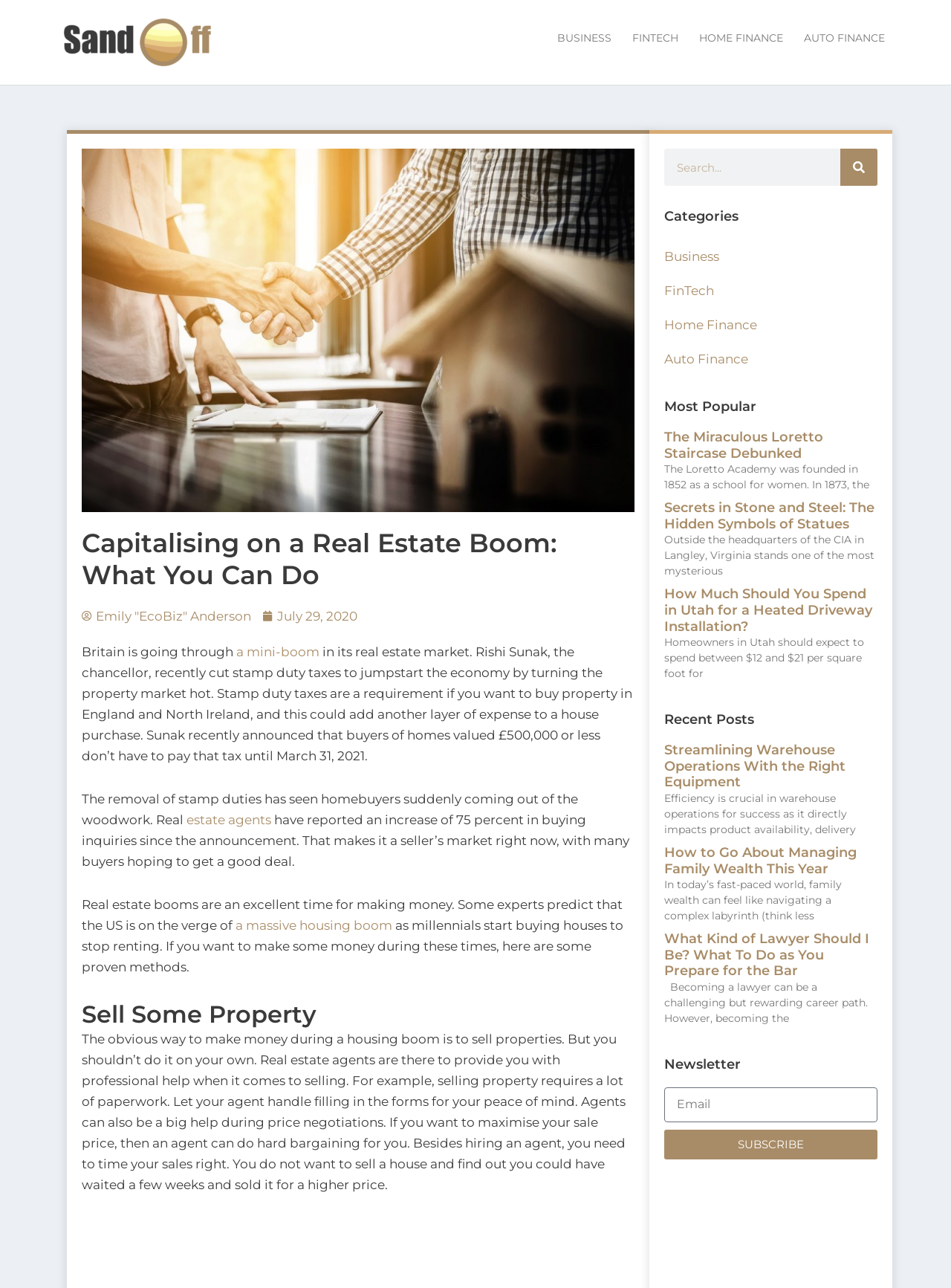Determine the bounding box coordinates of the element's region needed to click to follow the instruction: "Click the 'BUSINESS' link". Provide these coordinates as four float numbers between 0 and 1, formatted as [left, top, right, bottom].

[0.575, 0.013, 0.654, 0.046]